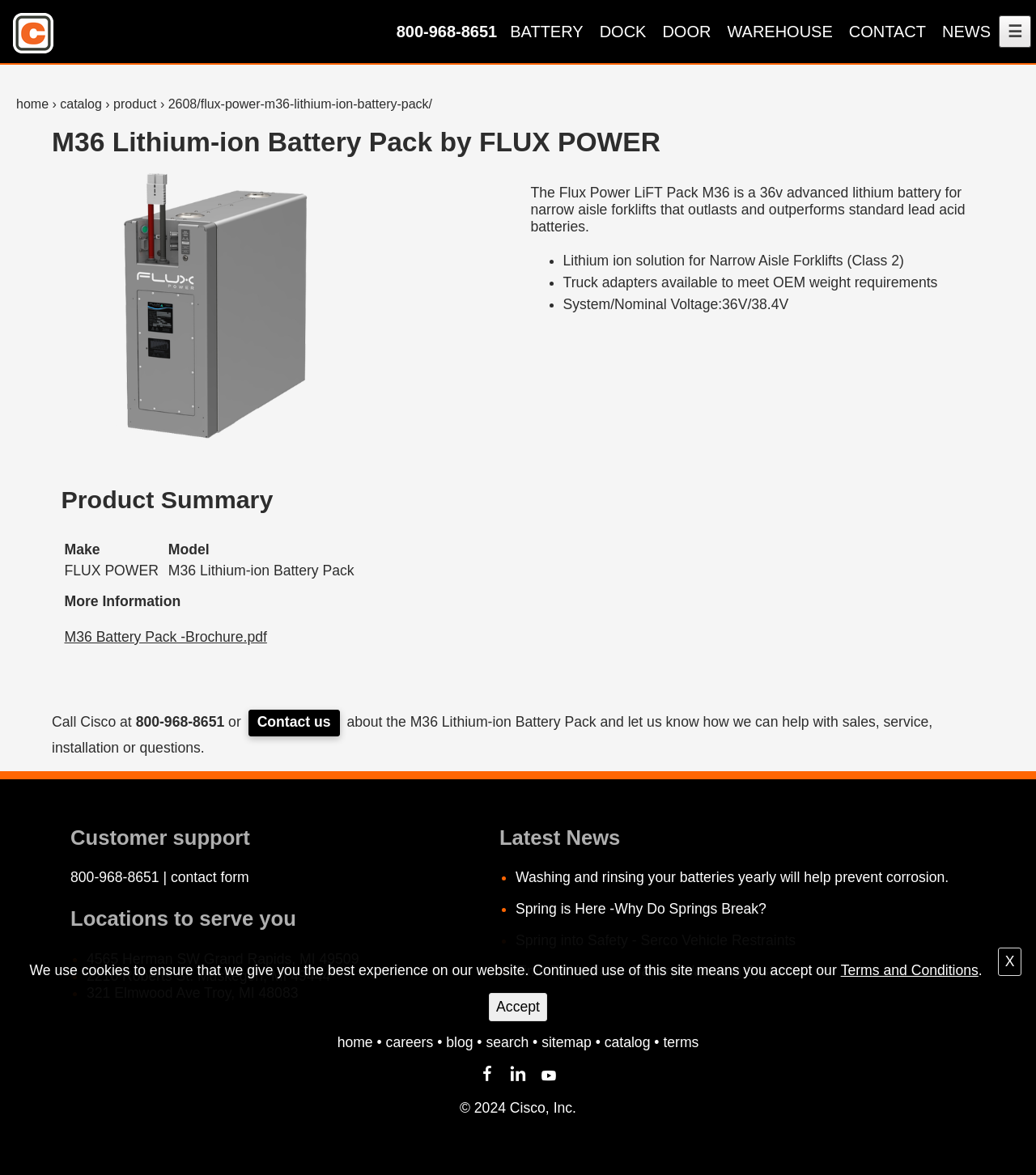Find the bounding box coordinates of the element's region that should be clicked in order to follow the given instruction: "View the 'M36 Lithium-ion Battery Pack' product". The coordinates should consist of four float numbers between 0 and 1, i.e., [left, top, right, bottom].

[0.105, 0.372, 0.302, 0.386]